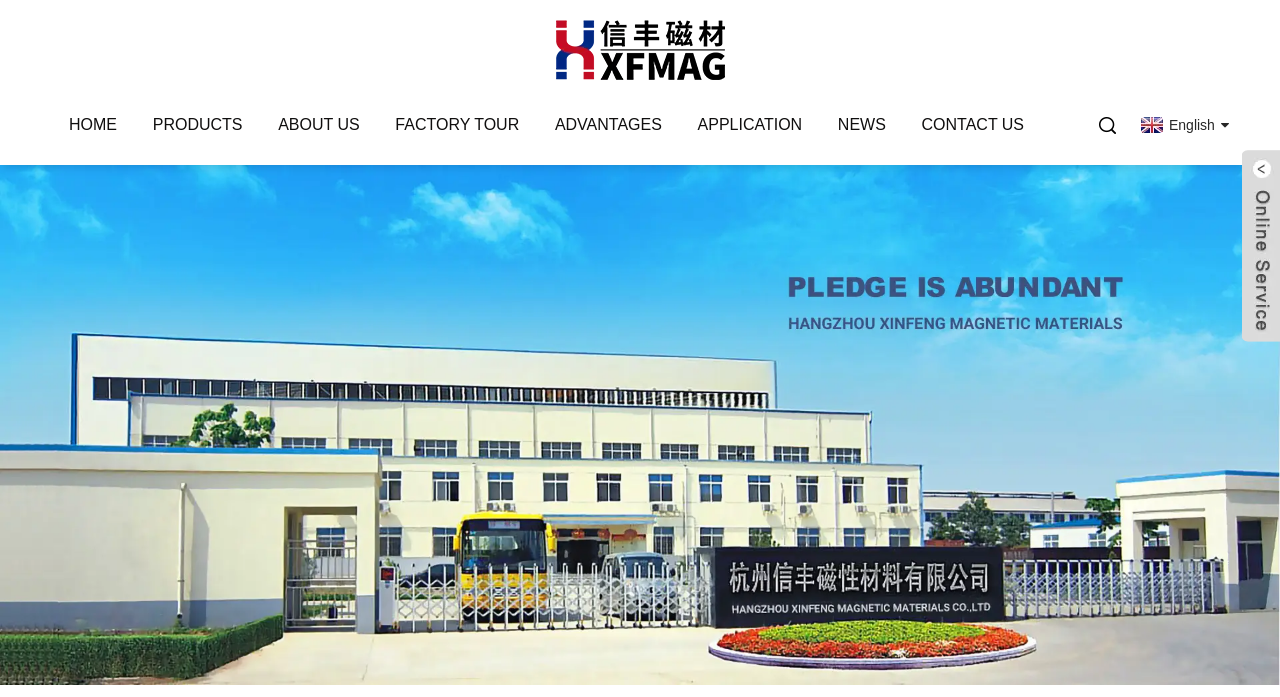Answer the question in a single word or phrase:
What is the language of the webpage?

English